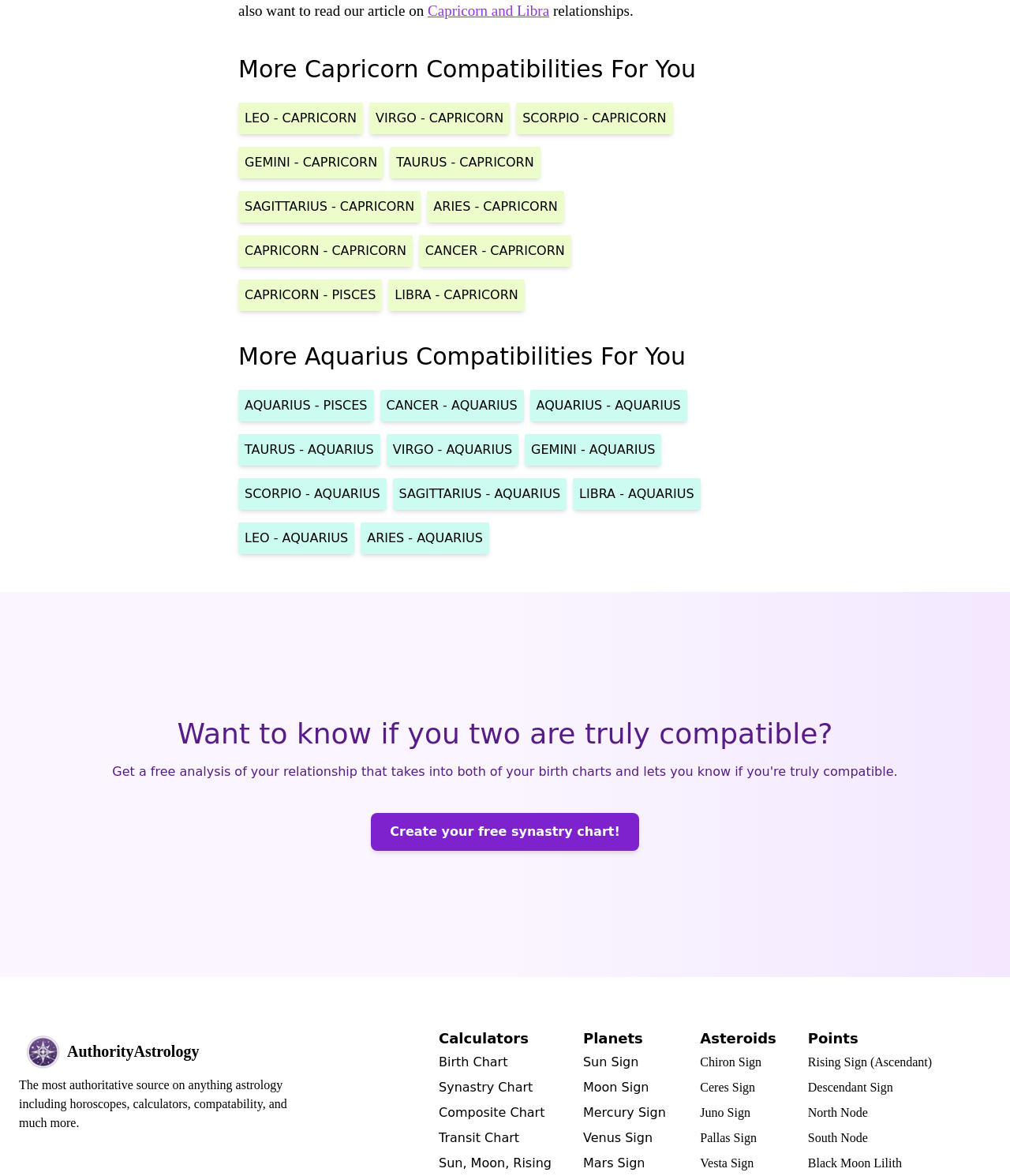Predict the bounding box coordinates of the area that should be clicked to accomplish the following instruction: "Create your free synastry chart". The bounding box coordinates should consist of four float numbers between 0 and 1, i.e., [left, top, right, bottom].

[0.367, 0.691, 0.633, 0.723]